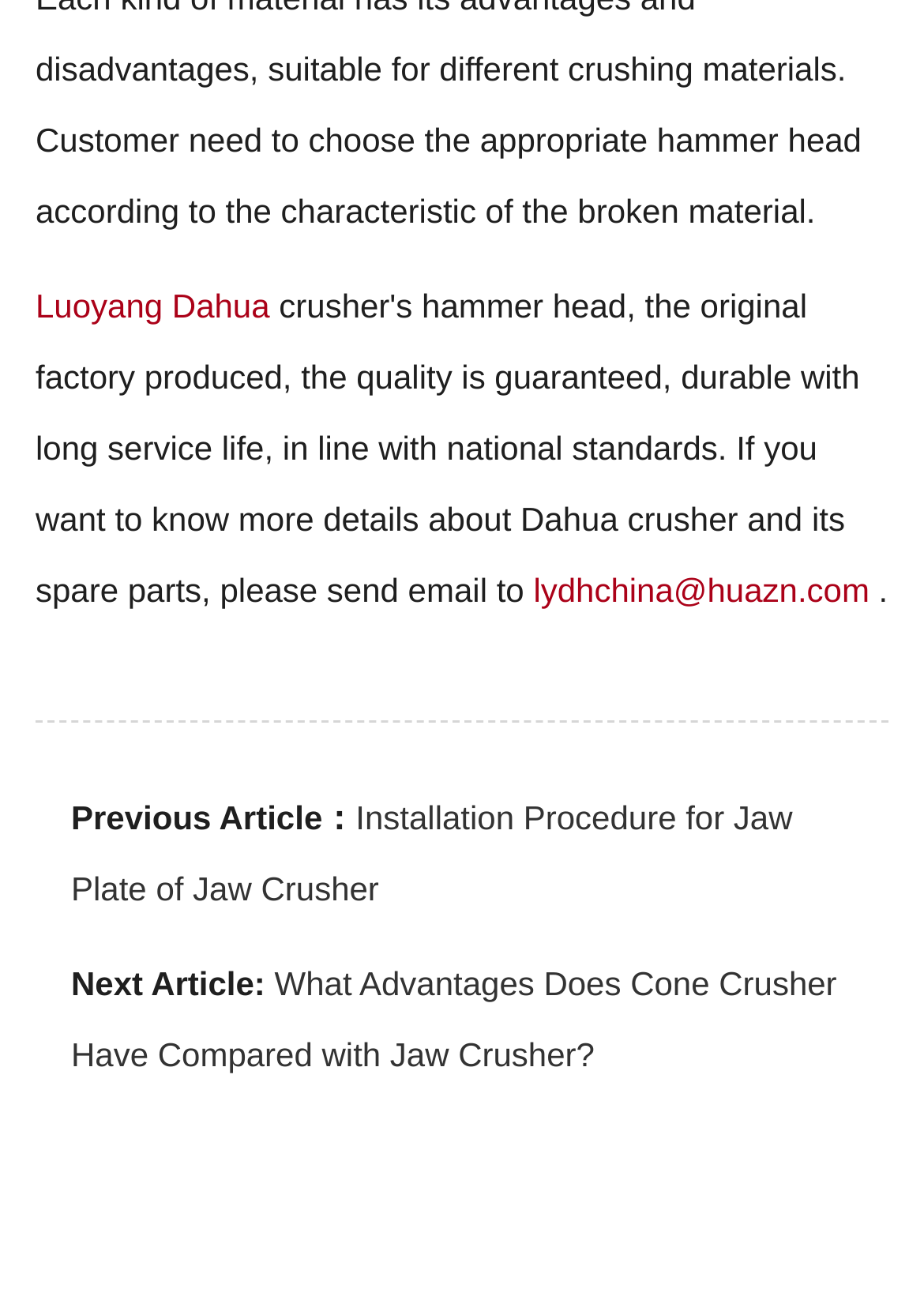Consider the image and give a detailed and elaborate answer to the question: 
What is the topic of the previous article?

The previous article is mentioned as a link on the webpage with the title 'Installation Procedure for Jaw Plate of Jaw Crusher', which suggests that the article is related to the installation procedure of jaw crushers.